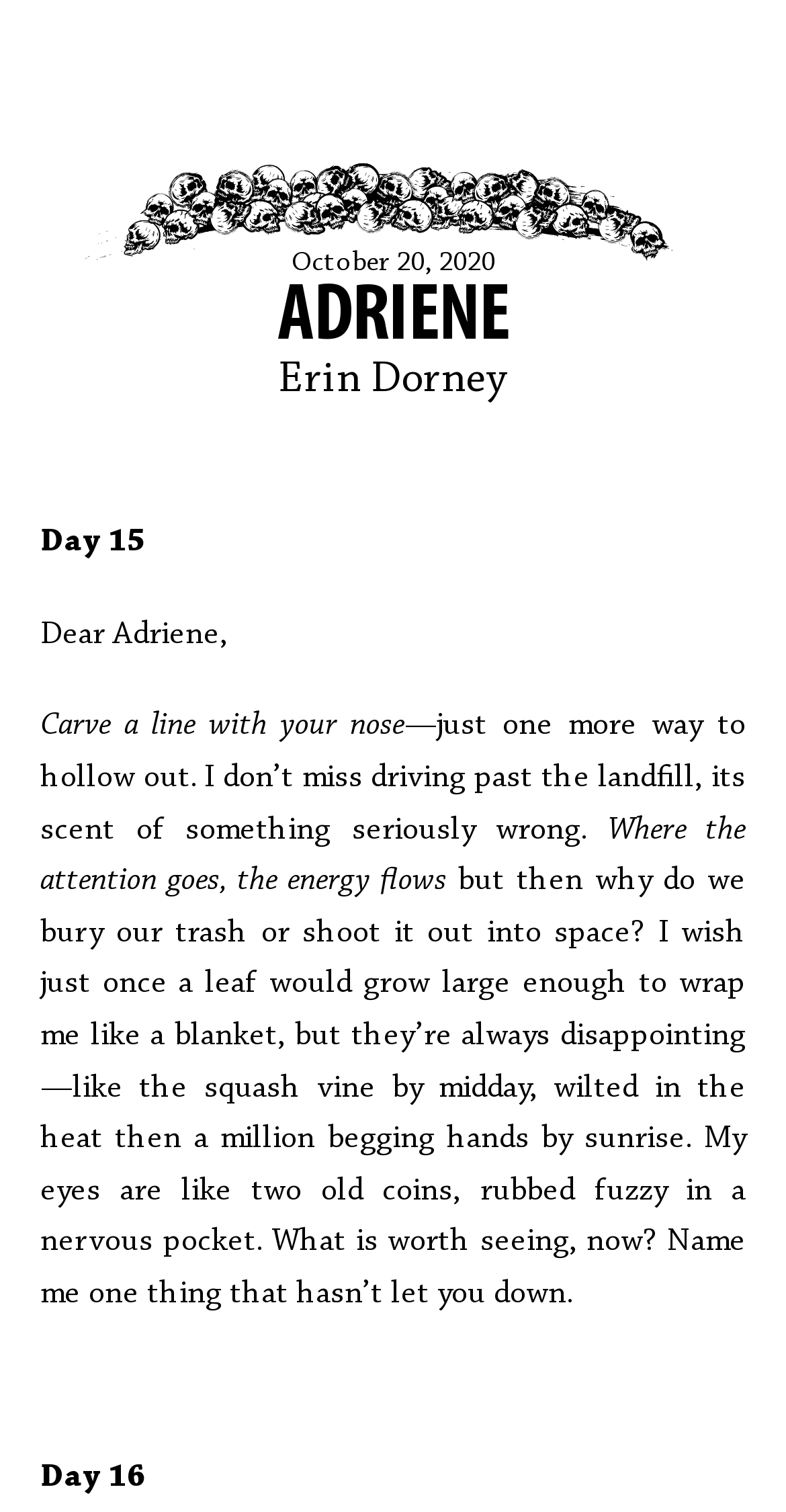How many days are listed on this page?
Refer to the image and respond with a one-word or short-phrase answer.

2